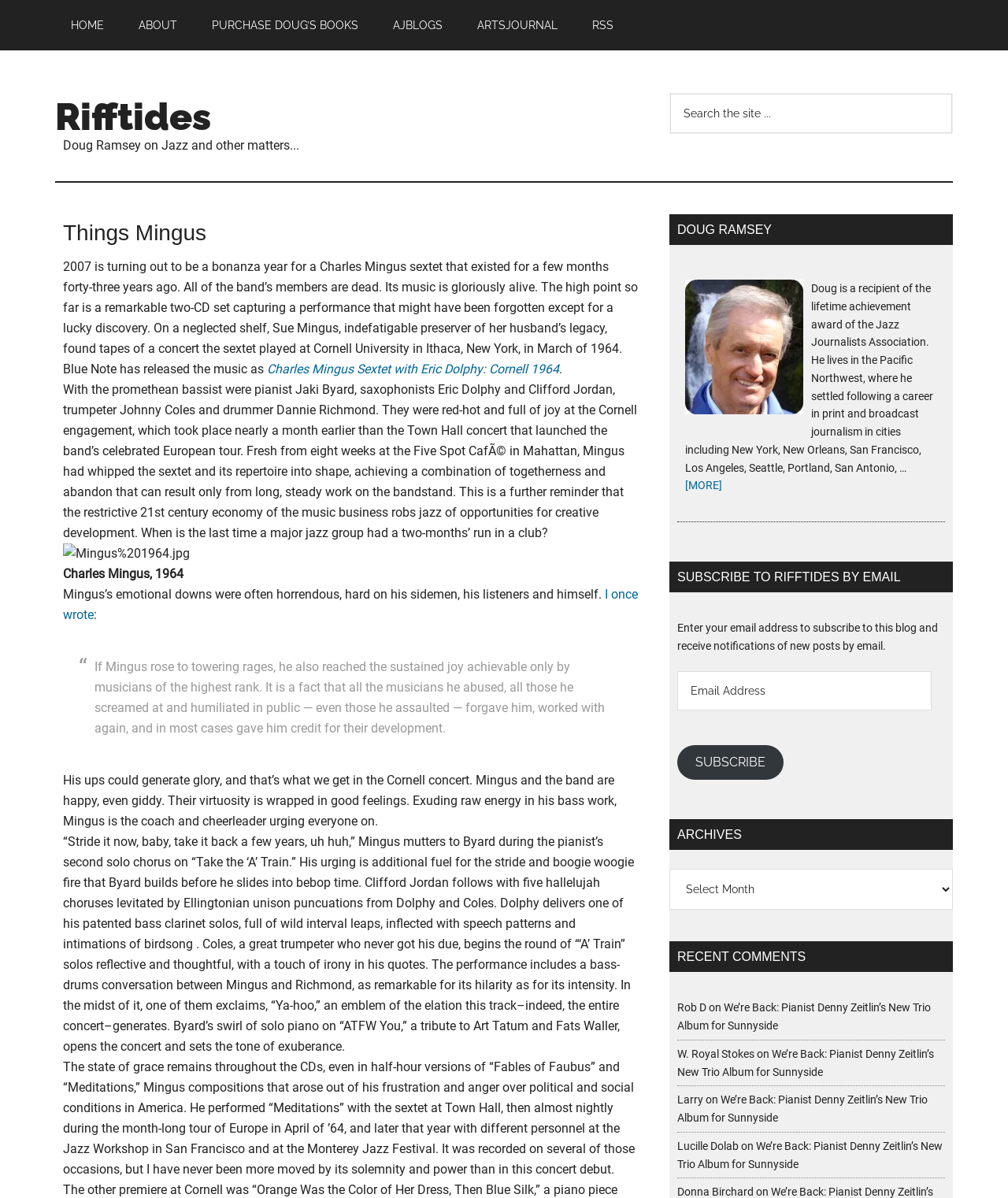Answer with a single word or phrase: 
Who is the author of the blog post?

Doug Ramsey